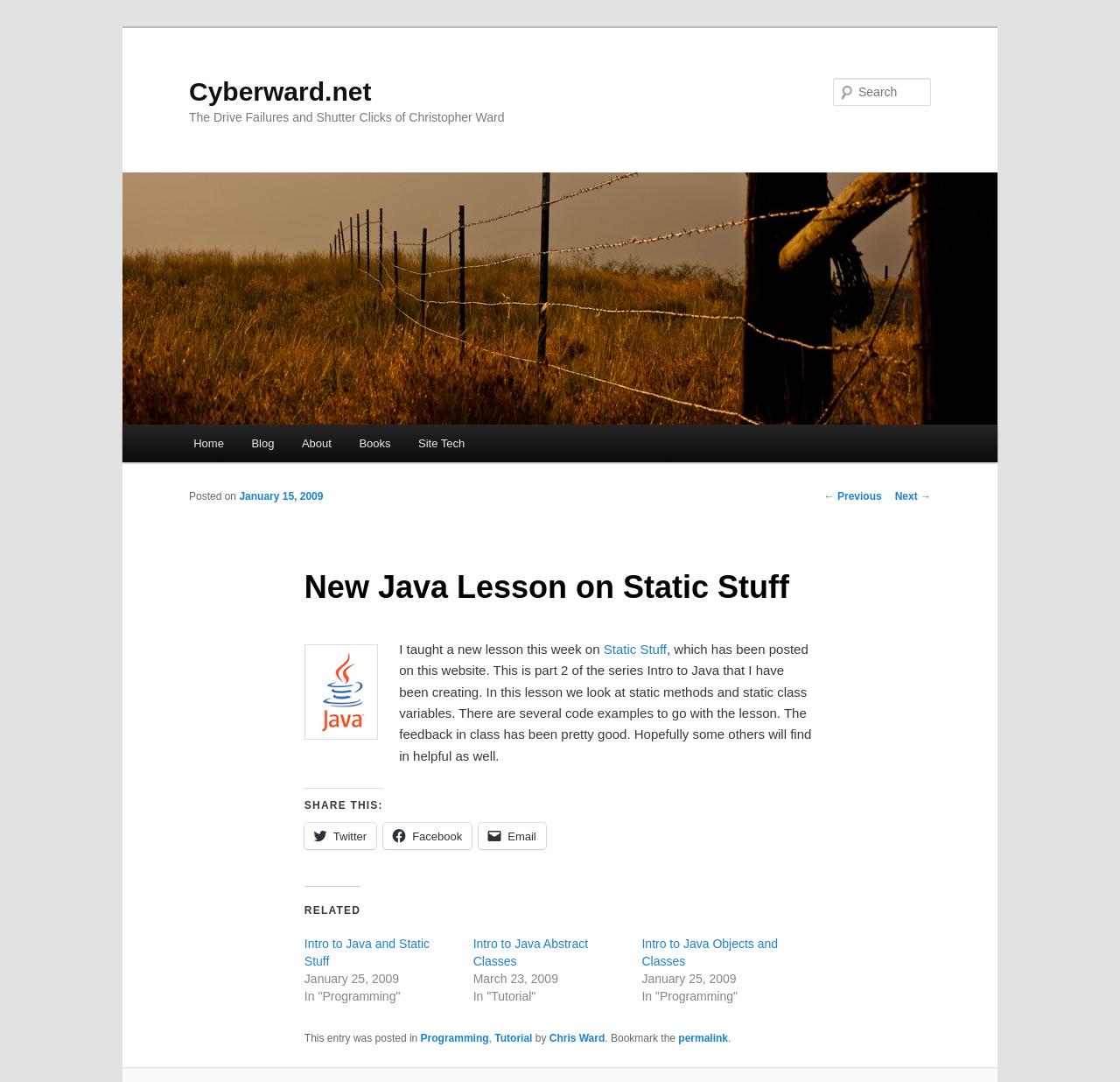Please give a concise answer to this question using a single word or phrase: 
What is the website's name?

Cyberward.net